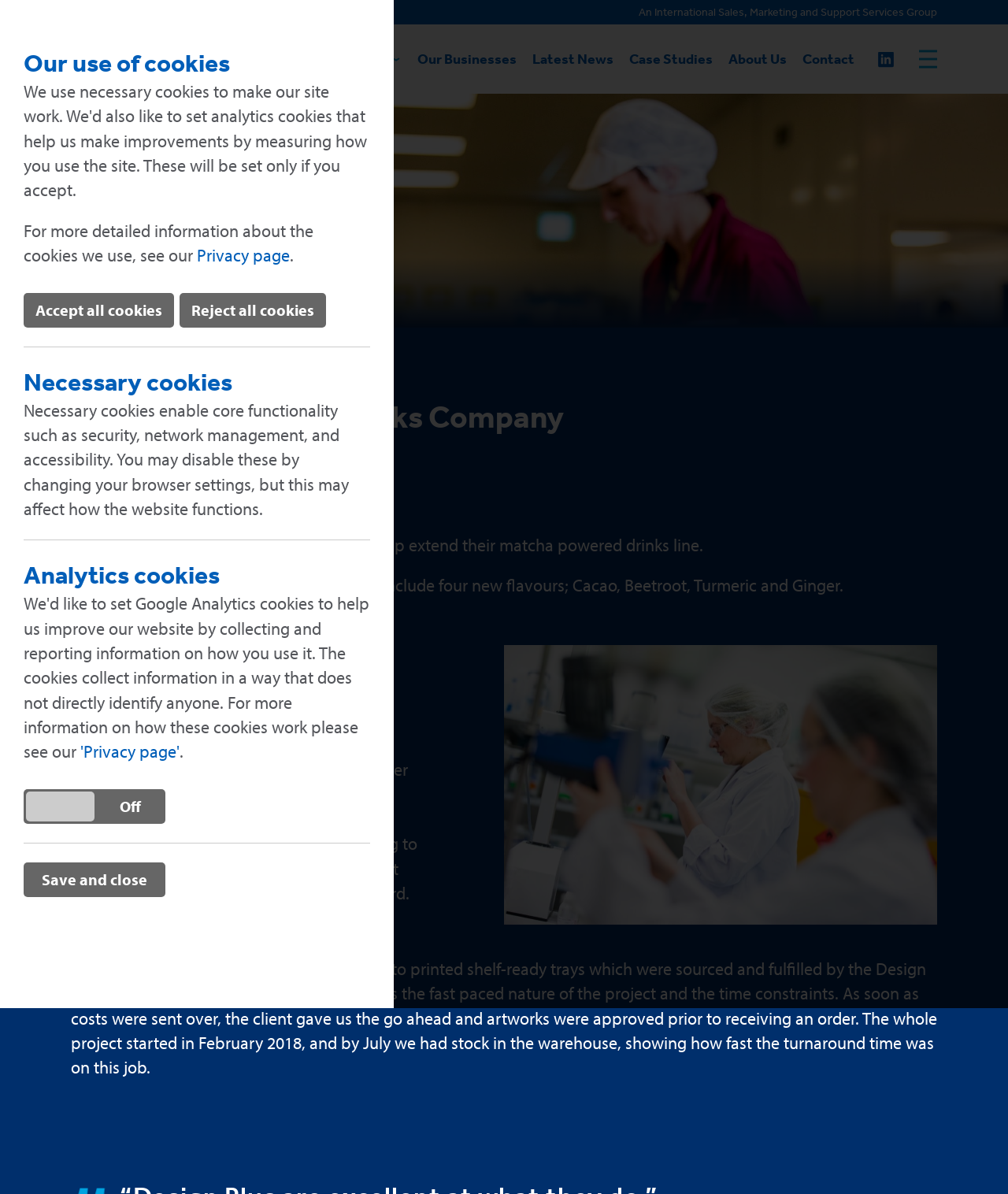Extract the bounding box coordinates for the UI element described by the text: "parent_node: Contact aria-label="Go to top"". The coordinates should be in the form of [left, top, right, bottom] with values between 0 and 1.

None